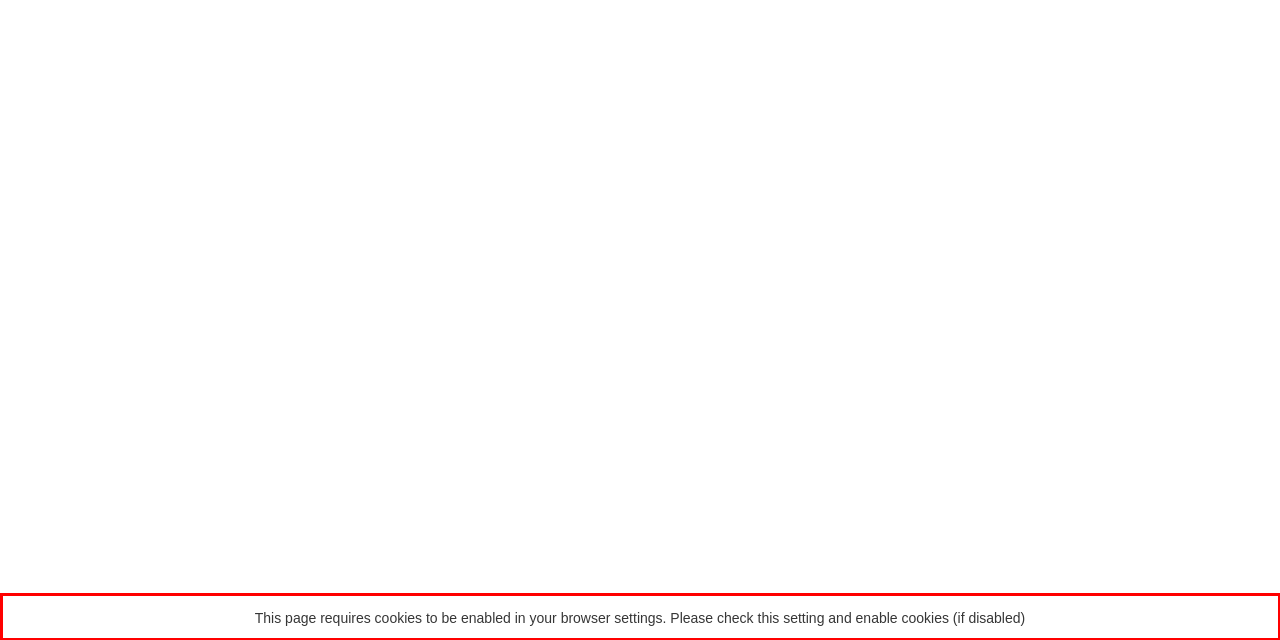Please look at the screenshot provided and find the red bounding box. Extract the text content contained within this bounding box.

This page requires cookies to be enabled in your browser settings. Please check this setting and enable cookies (if disabled)